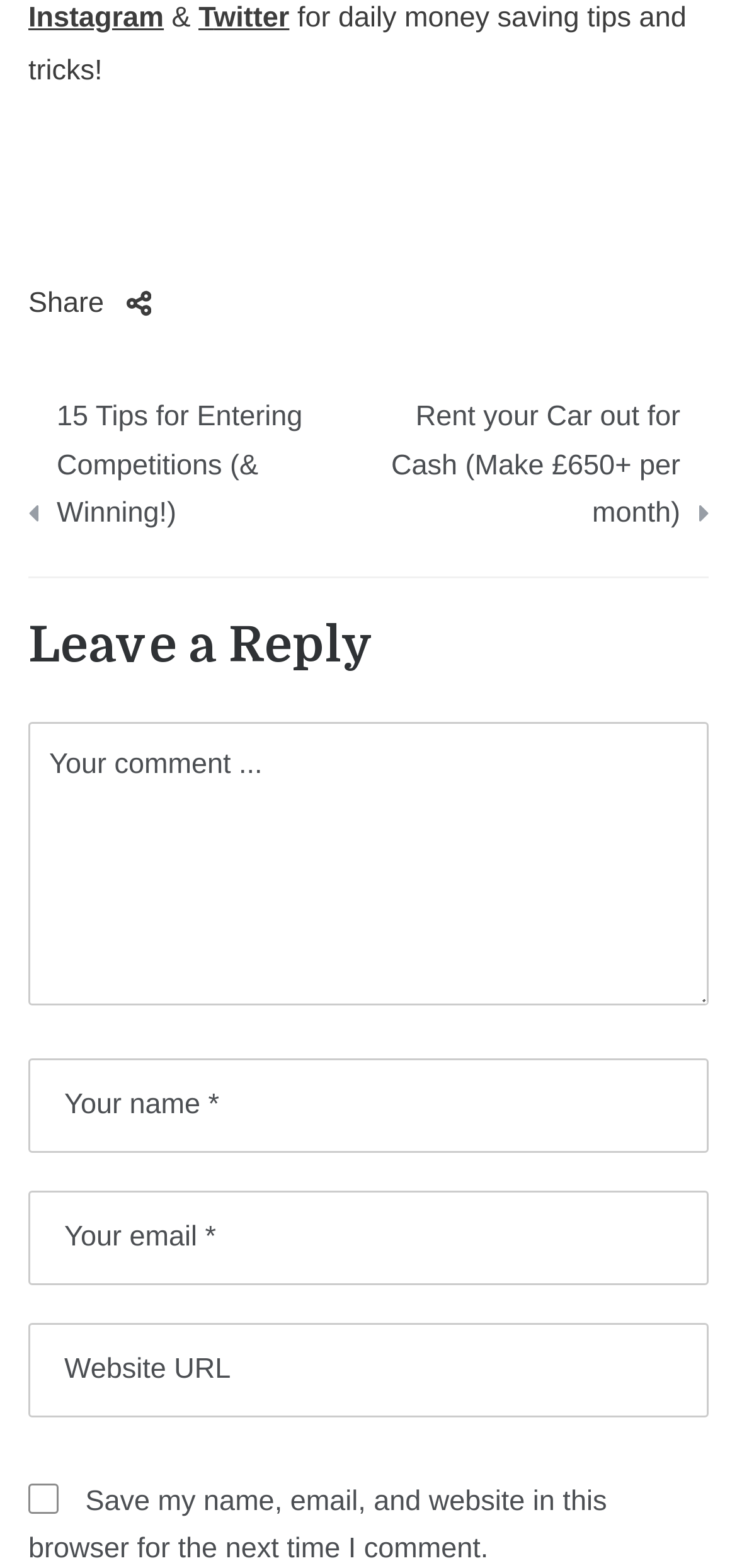Based on the element description: "alt="WE ARE 93"", identify the UI element and provide its bounding box coordinates. Use four float numbers between 0 and 1, [left, top, right, bottom].

None